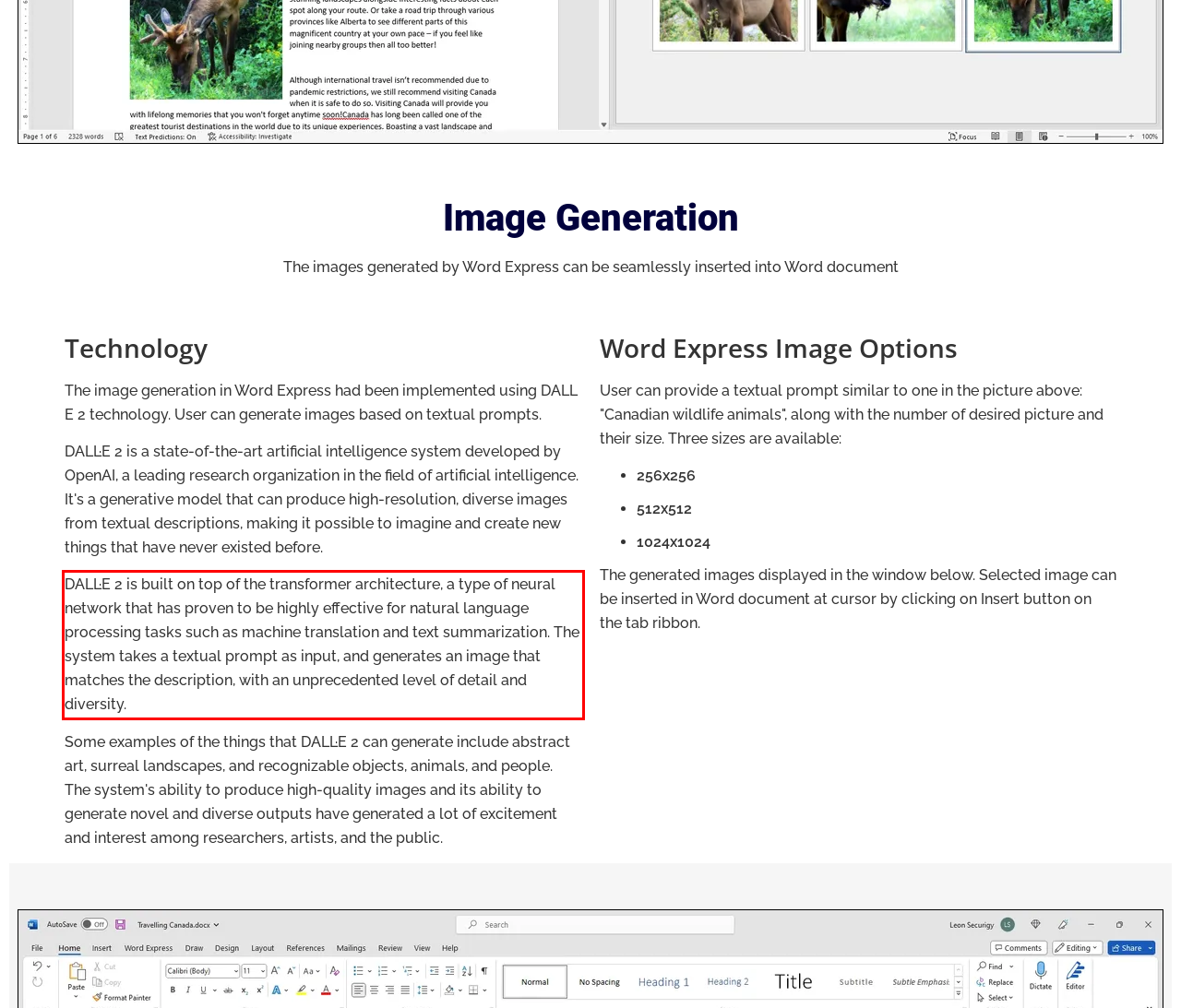Examine the screenshot of the webpage, locate the red bounding box, and generate the text contained within it.

DALL·E 2 is built on top of the transformer architecture, a type of neural network that has proven to be highly effective for natural language processing tasks such as machine translation and text summarization. The system takes a textual prompt as input, and generates an image that matches the description, with an unprecedented level of detail and diversity.